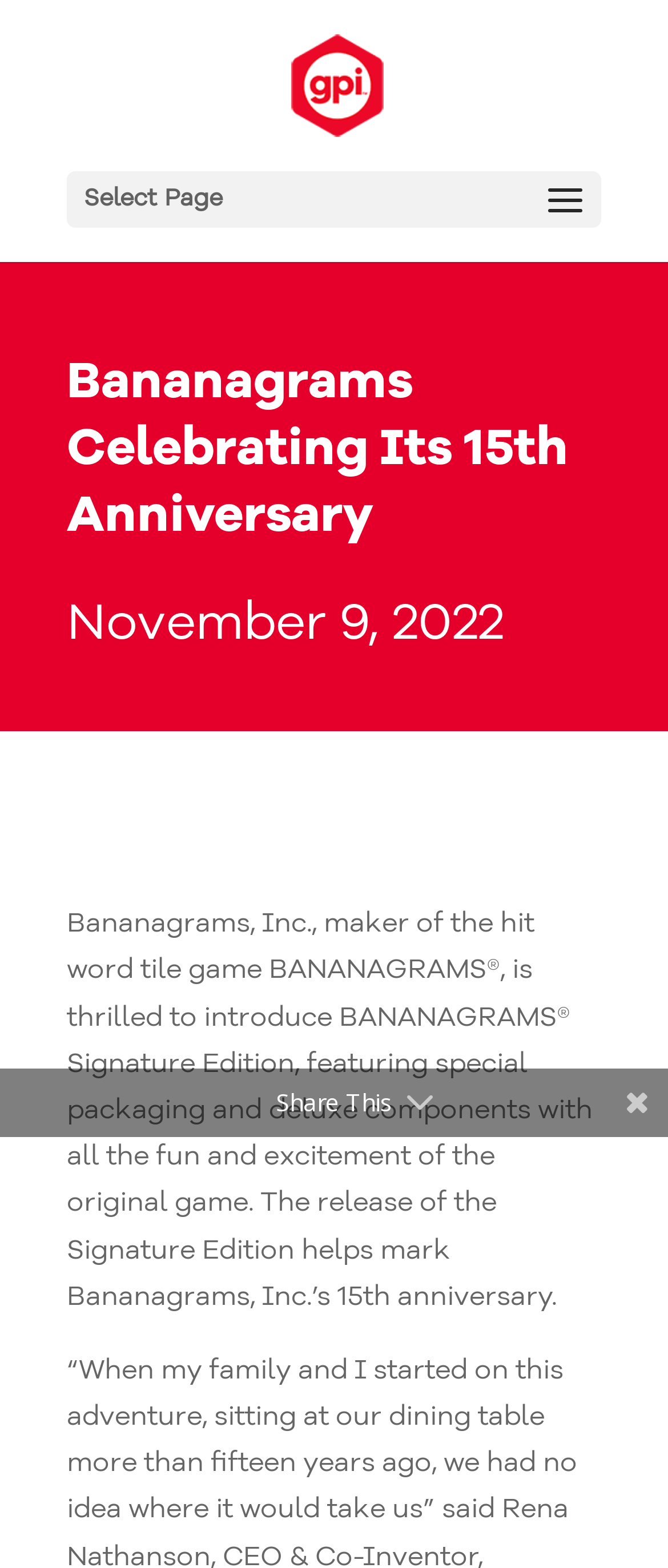What is the date mentioned on the webpage?
Please provide a detailed and thorough answer to the question.

The webpage mentions a specific date, November 9, 2022, which is likely related to the anniversary celebration or the release of the Signature Edition.